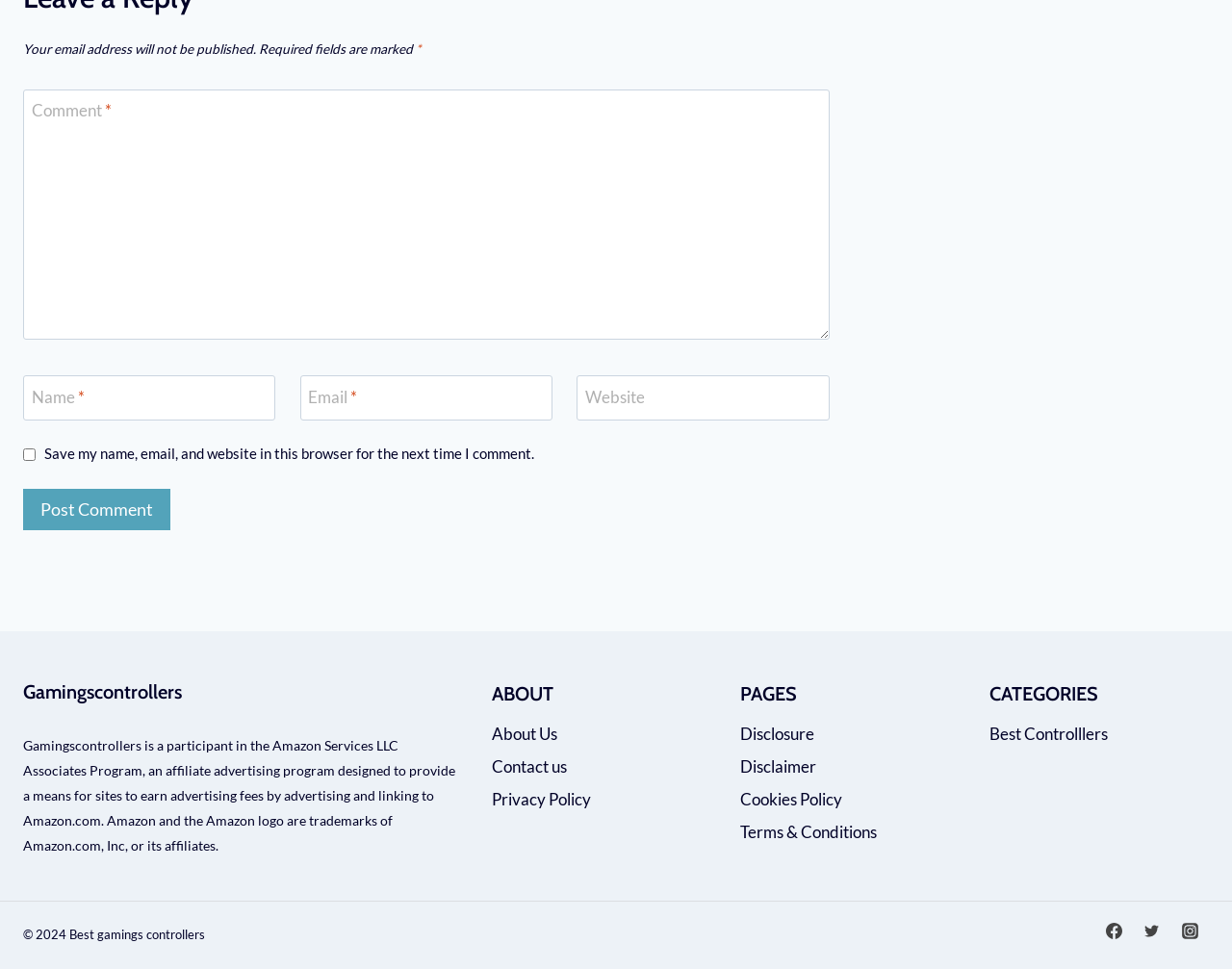Give a one-word or short-phrase answer to the following question: 
How many social media links are present?

3